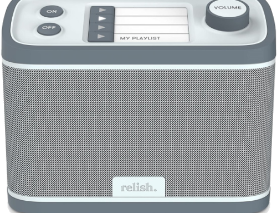What type of users may benefit from this device's advanced features?
Please use the image to deliver a detailed and complete answer.

The caption references a related article that suggests the device's advanced features may be particularly useful for people living with Alzheimer's, implying that this group may benefit from the device's accessibility and convenience features.